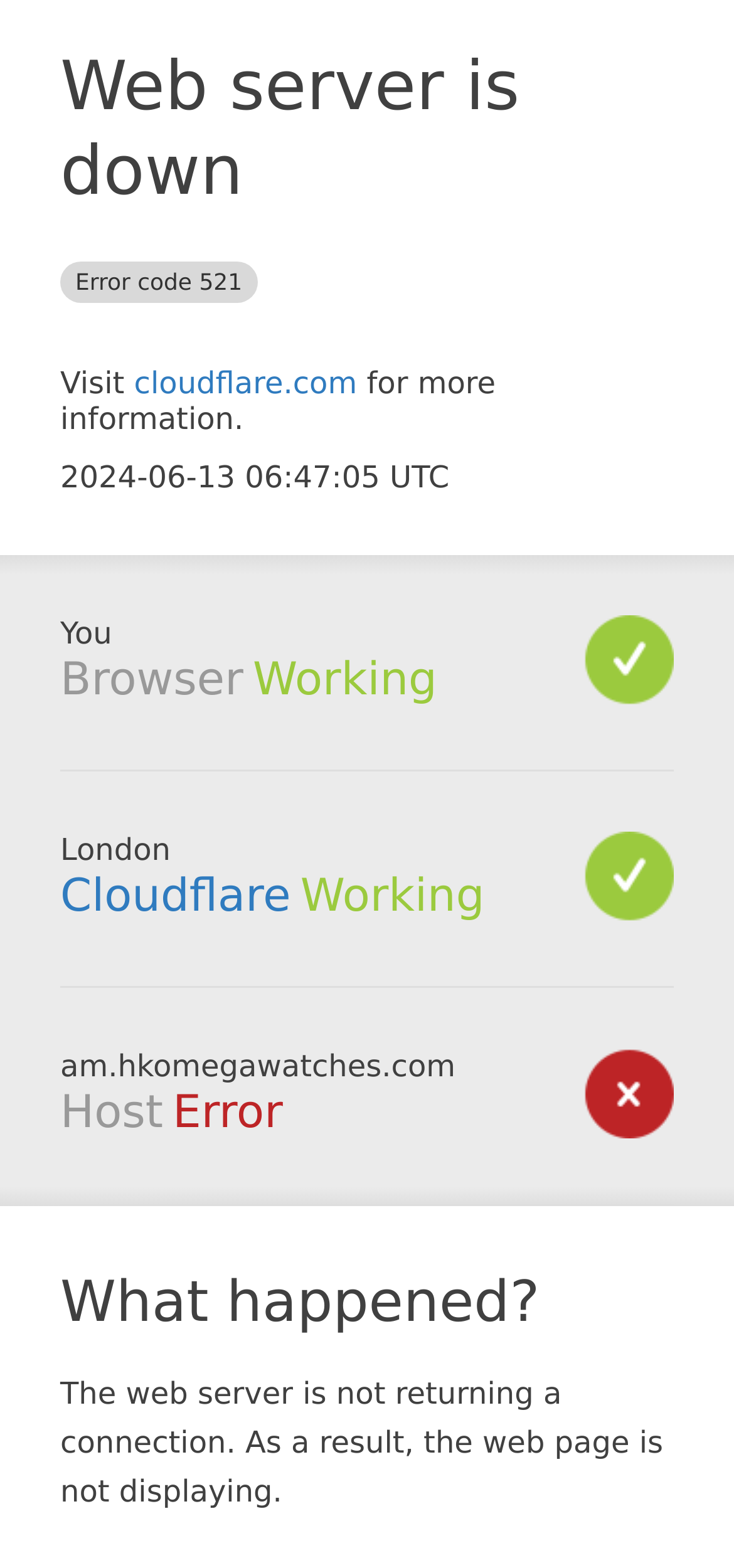Please provide a one-word or phrase answer to the question: 
What is the current status of the browser?

Working